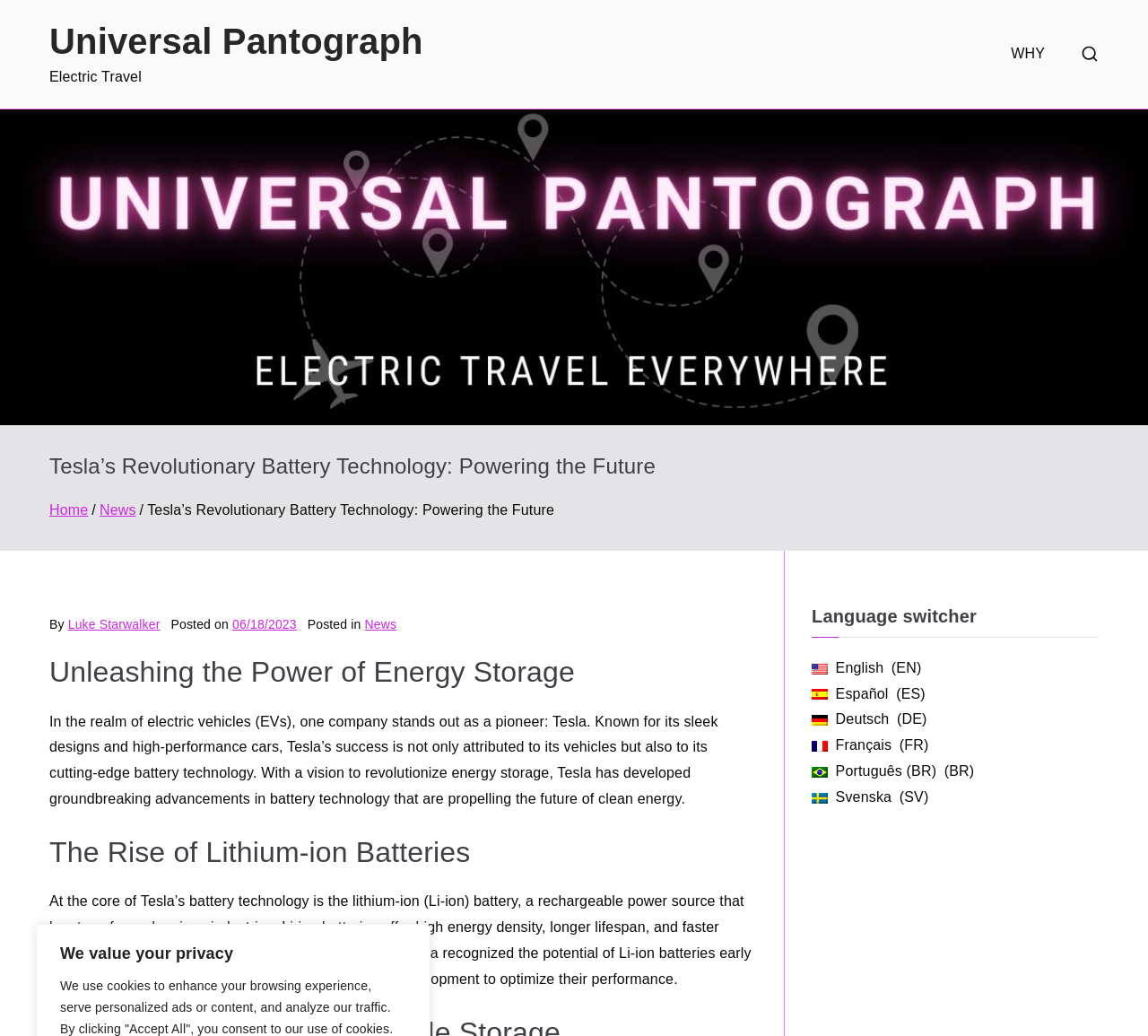Please find the bounding box coordinates of the element that you should click to achieve the following instruction: "Read about Electric Travel". The coordinates should be presented as four float numbers between 0 and 1: [left, top, right, bottom].

[0.043, 0.067, 0.123, 0.081]